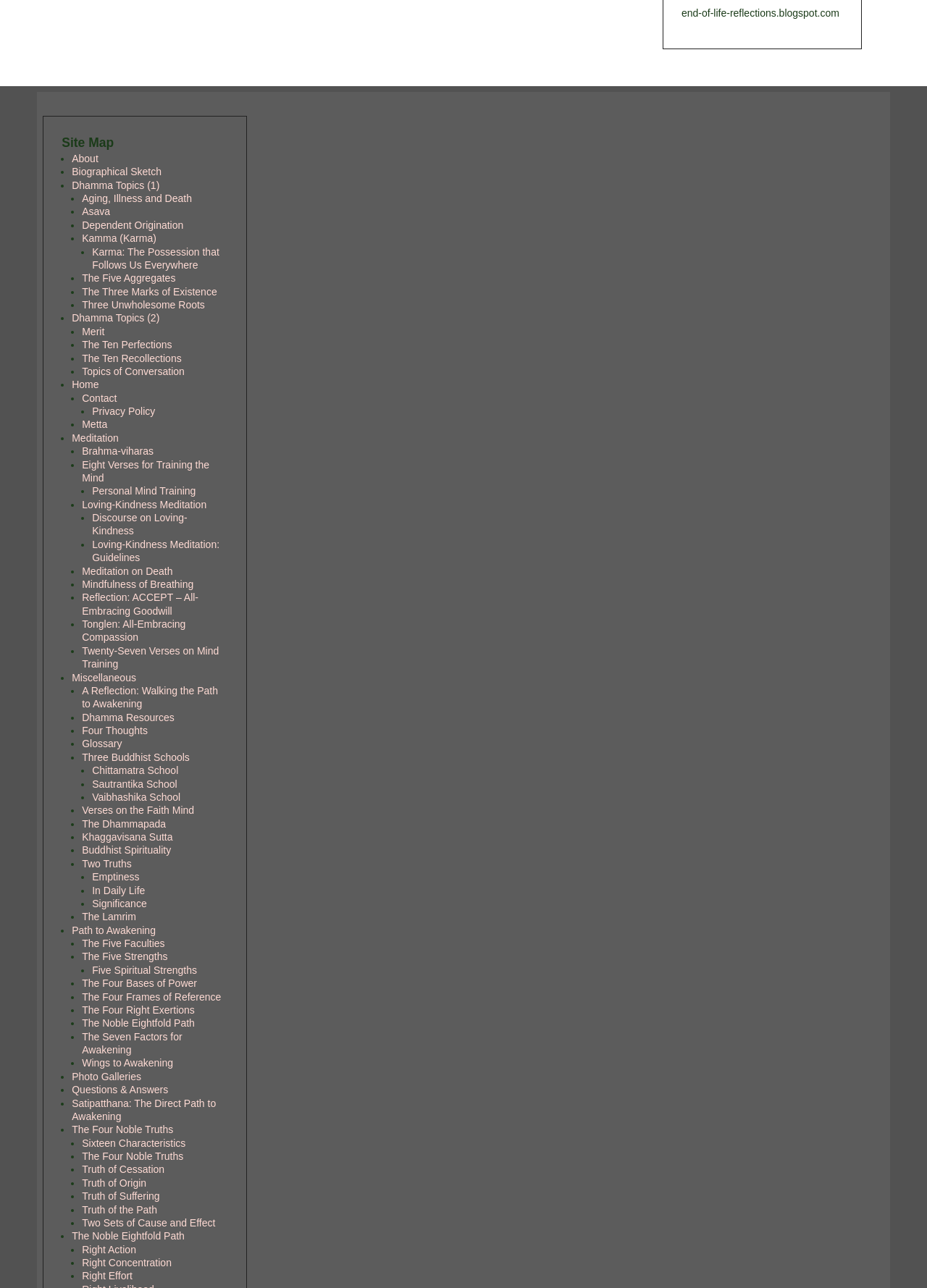What is 'Metta' in the context of this website?
Using the image, answer in one word or phrase.

Loving-Kindness